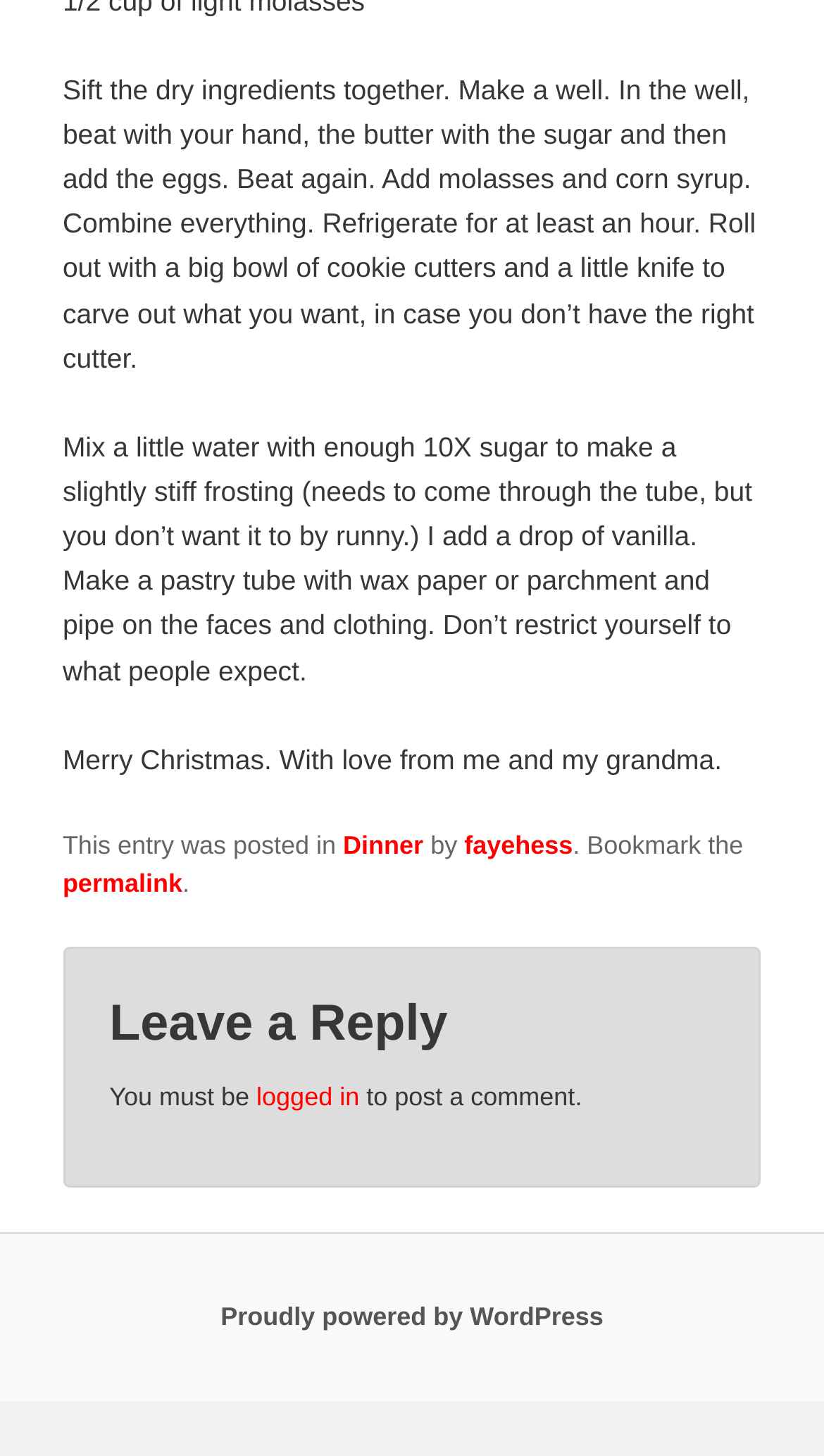Respond with a single word or phrase to the following question:
What is the recipe about?

Christmas cookies